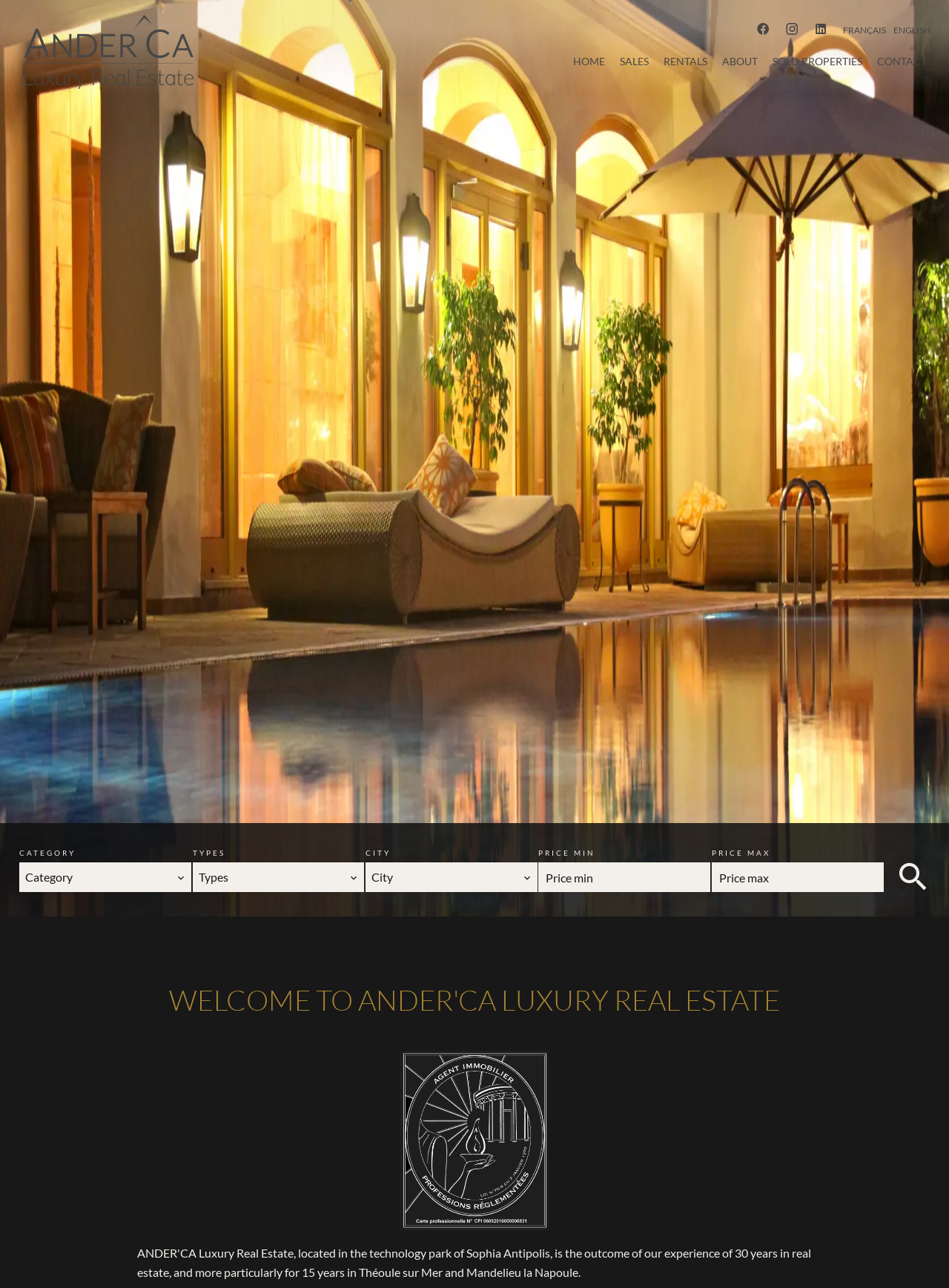What is the language of the webpage?
Please look at the screenshot and answer using one word or phrase.

French and English